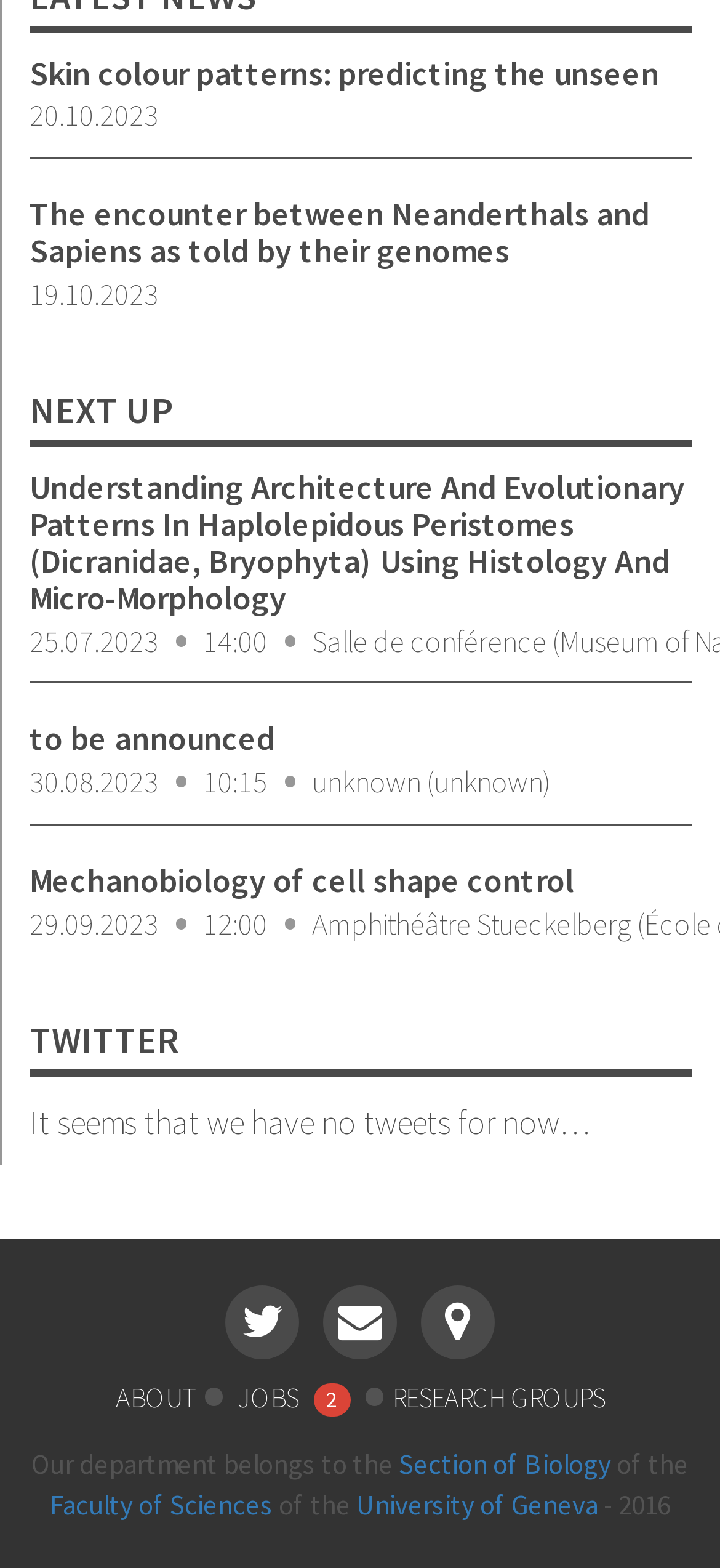Specify the bounding box coordinates of the region I need to click to perform the following instruction: "Click on the link to read about Skin colour patterns: predicting the unseen". The coordinates must be four float numbers in the range of 0 to 1, i.e., [left, top, right, bottom].

[0.041, 0.035, 0.962, 0.089]